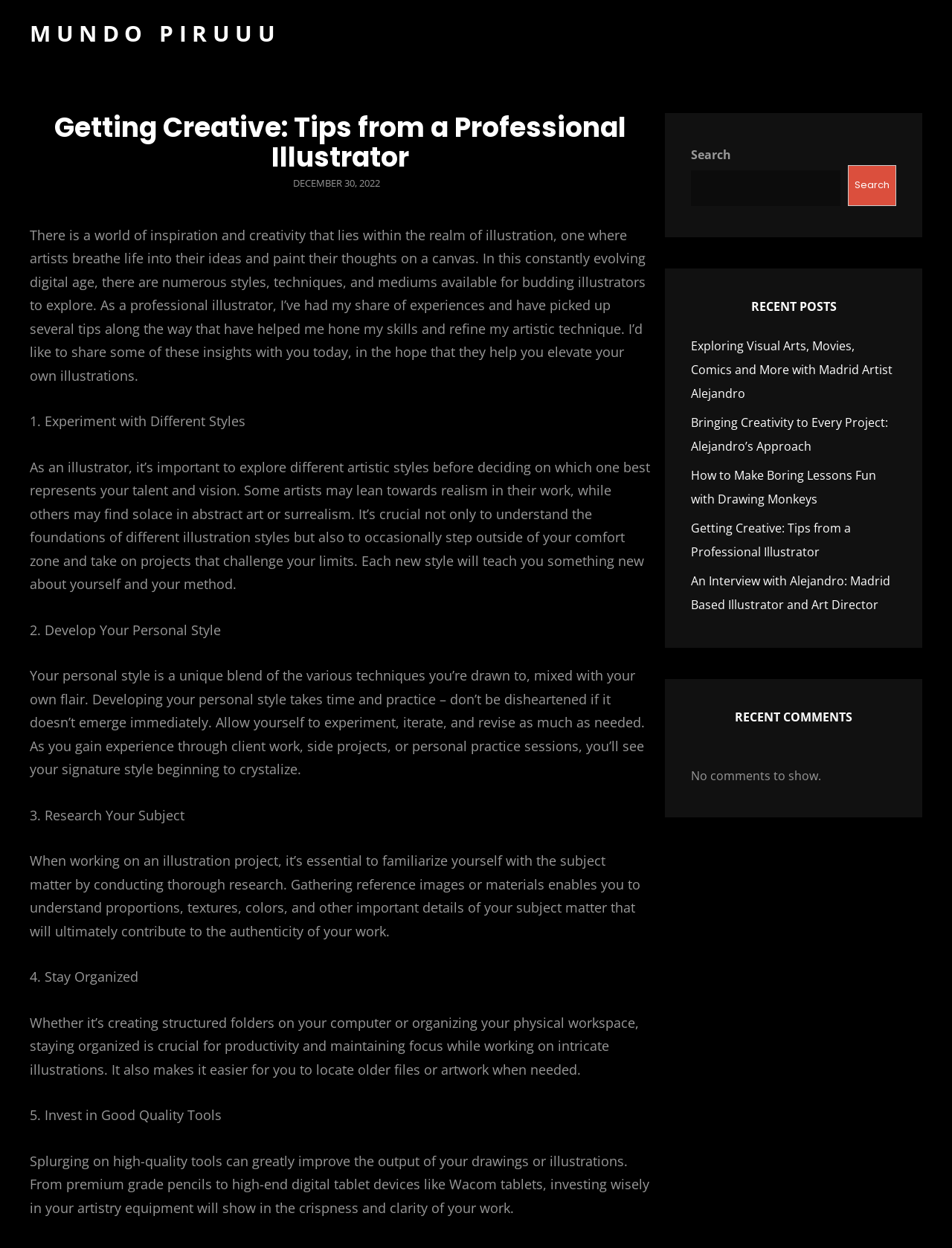Please find the bounding box for the UI component described as follows: "December 30, 2022March 19, 2023".

[0.307, 0.141, 0.399, 0.152]